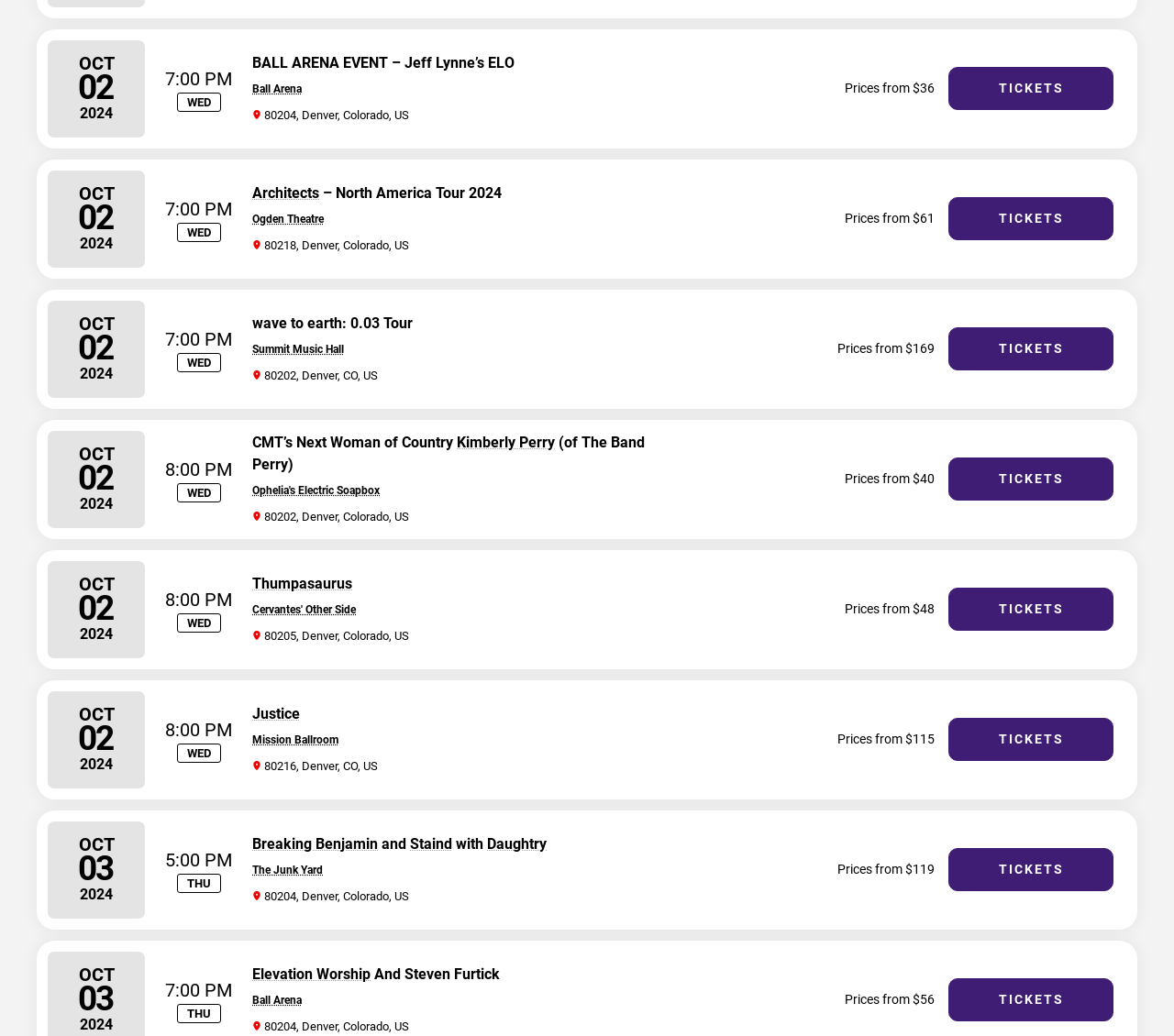Look at the image and write a detailed answer to the question: 
What time does the Justice event start?

I found the start time by looking at the text '8:00 PM' which is associated with the event 'Justice'.